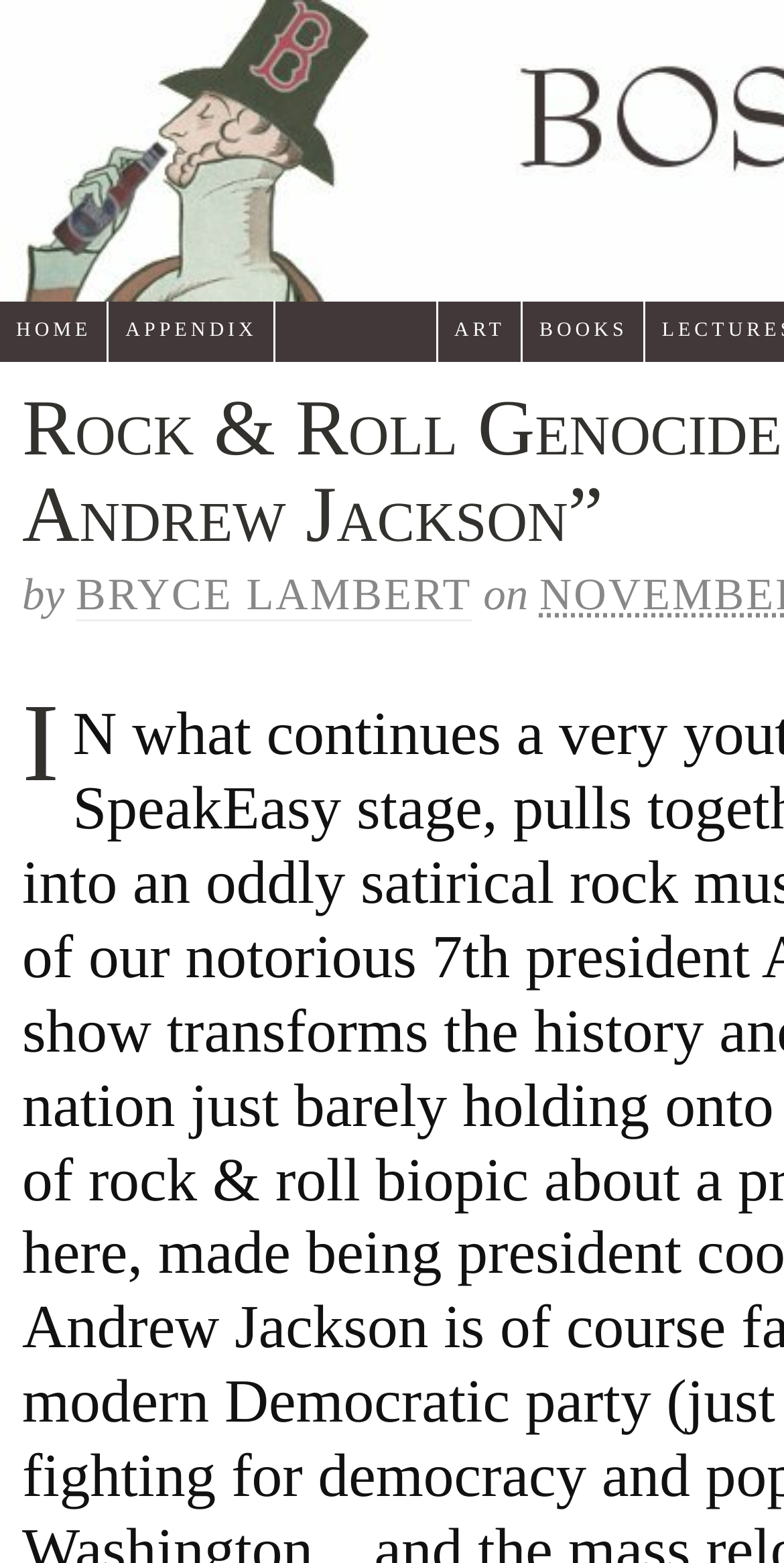What is the type of content being reviewed?
Offer a detailed and full explanation in response to the question.

I inferred that the content being reviewed is a theatre performance because the webpage has a title 'Boston Theater Review' and the text 'Bloody Bloody Andrew Jackson' which is likely the title of the play being reviewed.